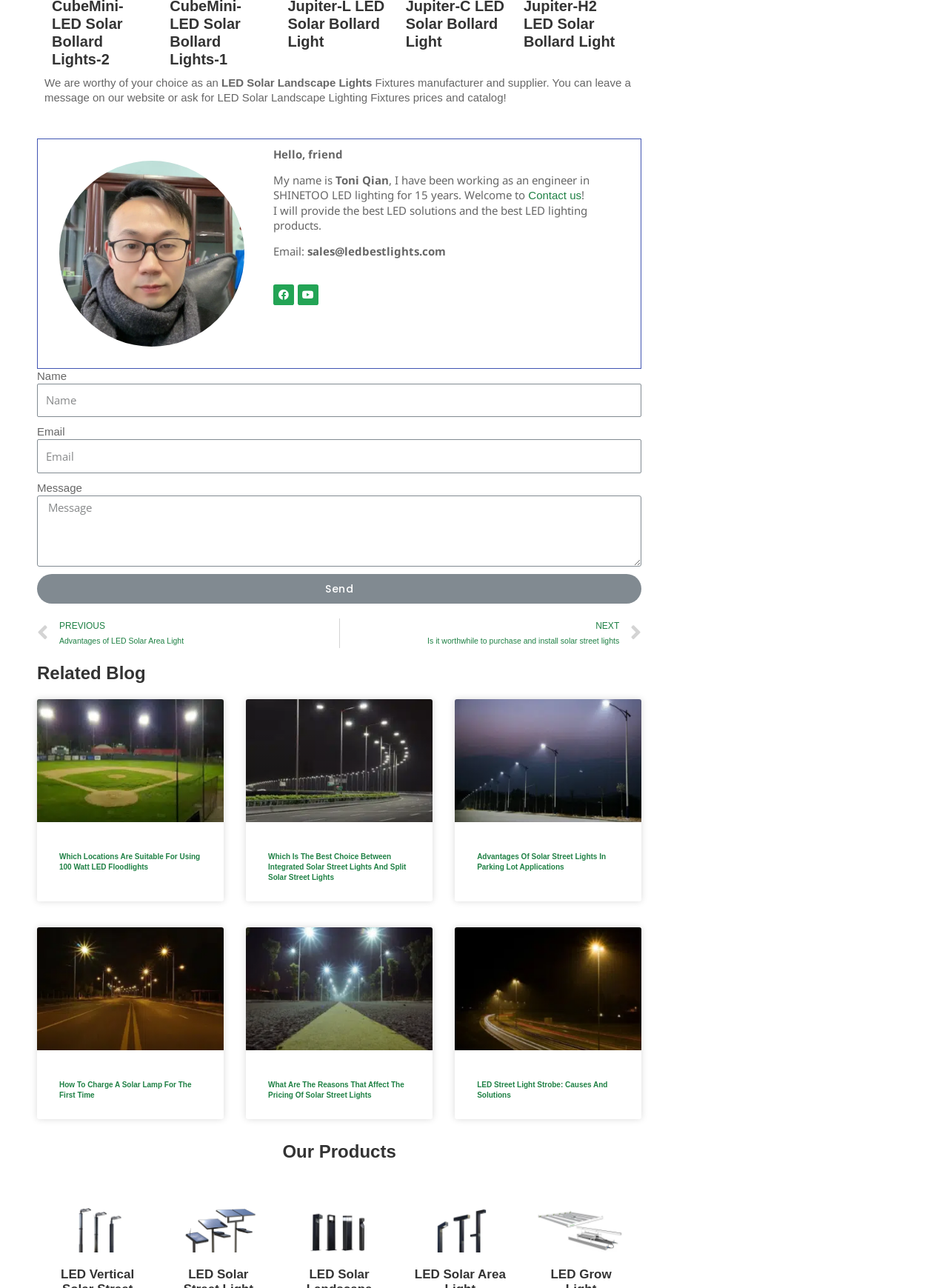Please locate the bounding box coordinates for the element that should be clicked to achieve the following instruction: "Click the 'Contact us' link". Ensure the coordinates are given as four float numbers between 0 and 1, i.e., [left, top, right, bottom].

[0.557, 0.147, 0.613, 0.156]